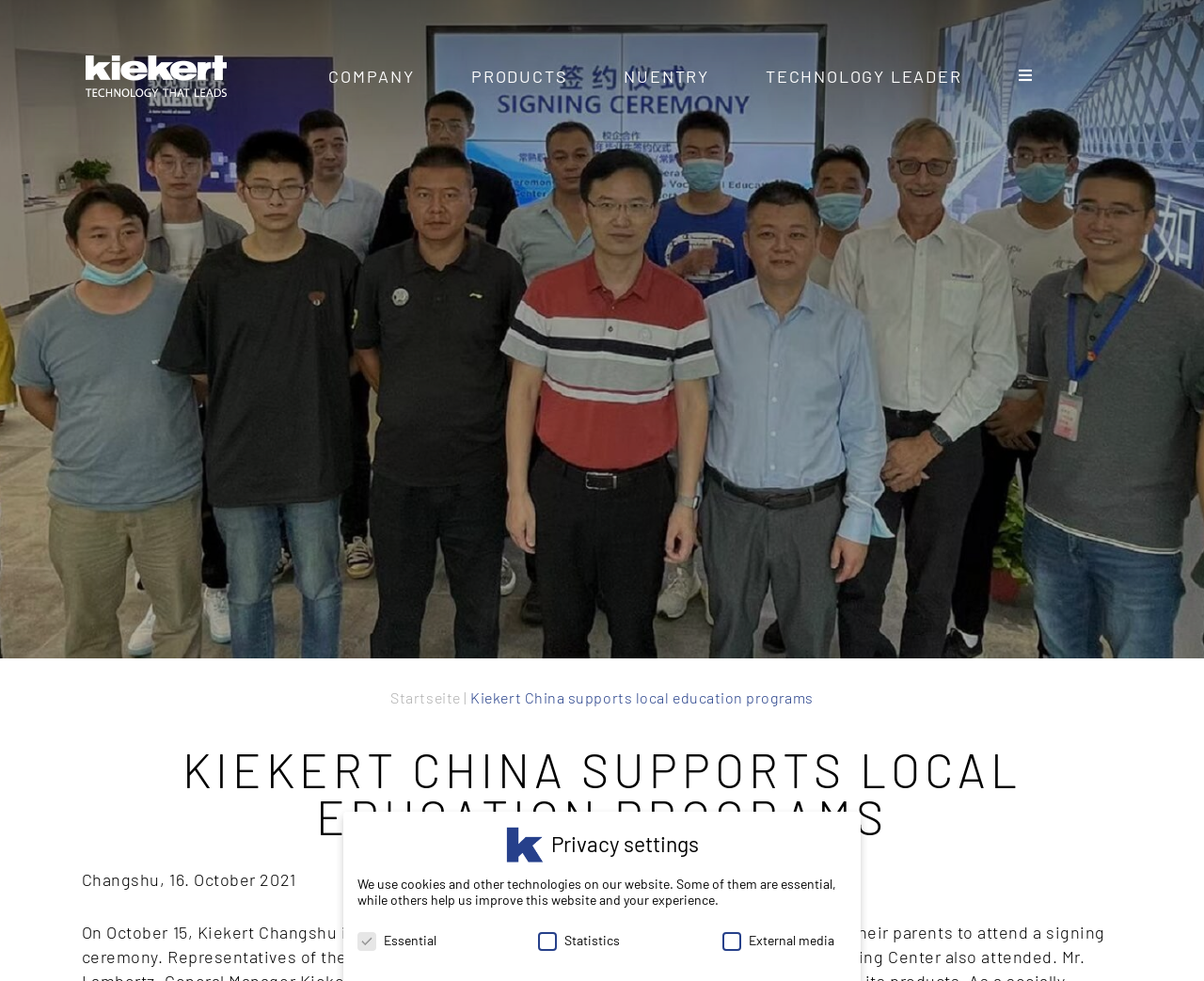How many types of cookies are used on the website?
Please answer the question with a detailed response using the information from the screenshot.

The types of cookies used on the website are 'Essential', 'Statistics', and 'External media'. There are 3 types of cookies used on the website.